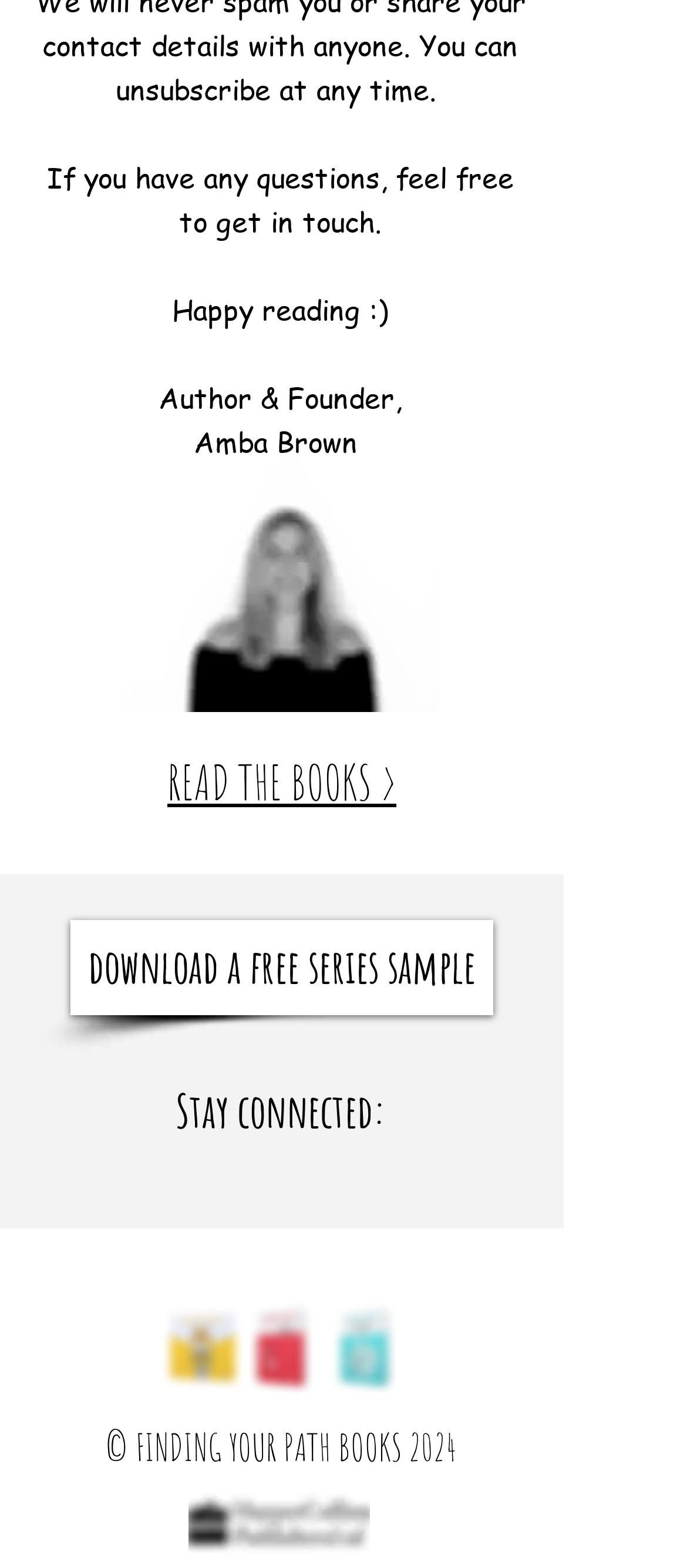What is the copyright year?
Provide an in-depth answer to the question, covering all aspects.

I found a link element with the text '© FINDING YOUR PATH BOOKS 2024', which indicates that the copyright year is 2024.